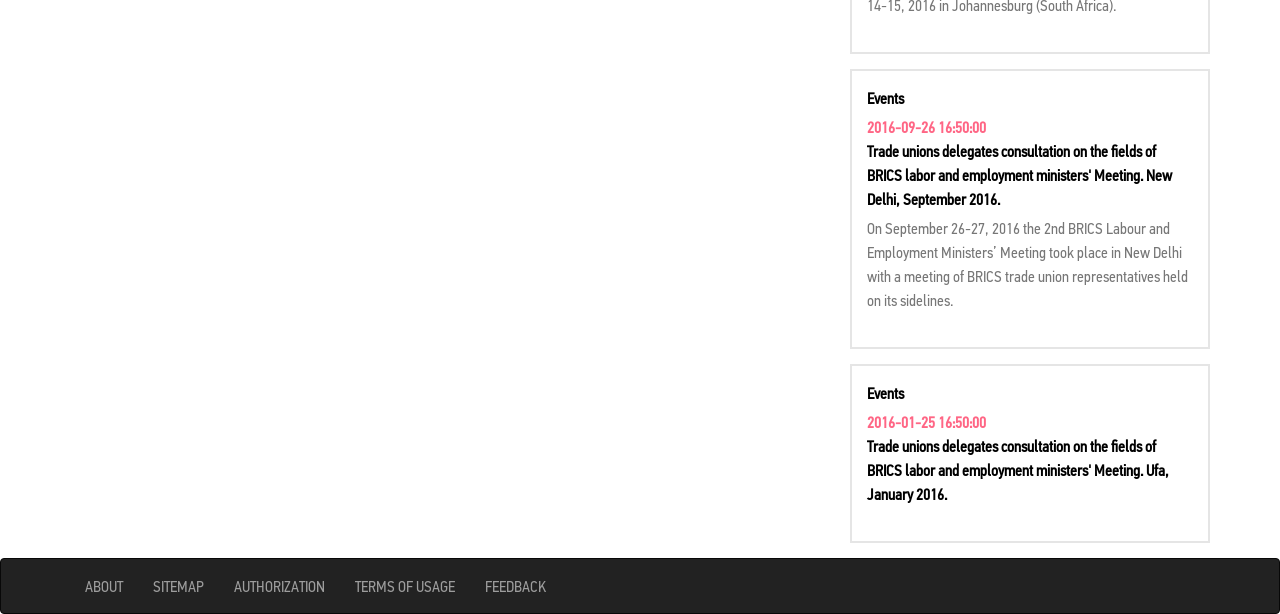Given the description "Feedback", determine the bounding box of the corresponding UI element.

[0.367, 0.914, 0.438, 0.995]